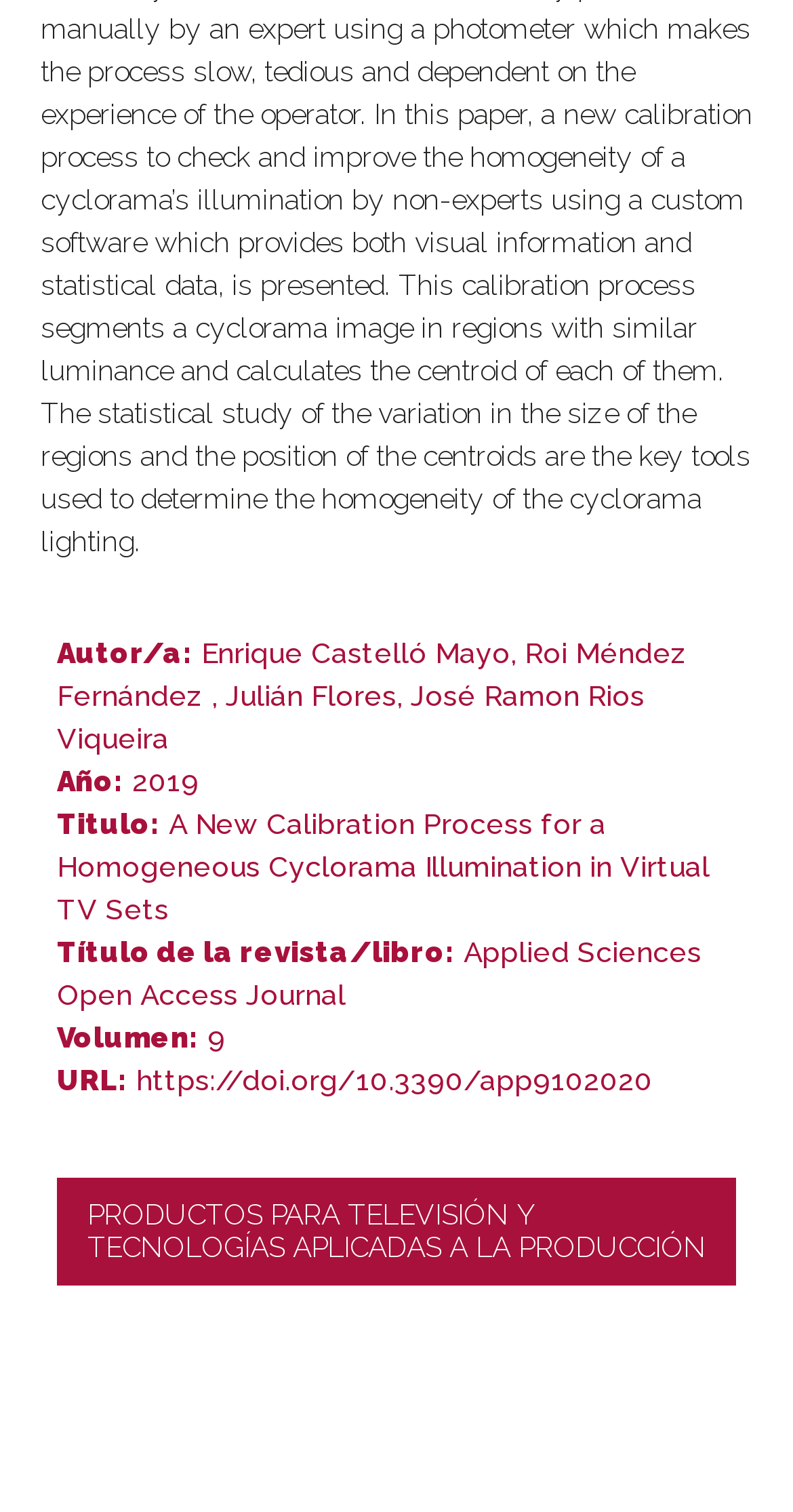Please specify the bounding box coordinates in the format (top-left x, top-left y, bottom-right x, bottom-right y), with values ranging from 0 to 1. Identify the bounding box for the UI component described as follows: https://doi.org/10.3390/app9102020

[0.172, 0.703, 0.823, 0.724]